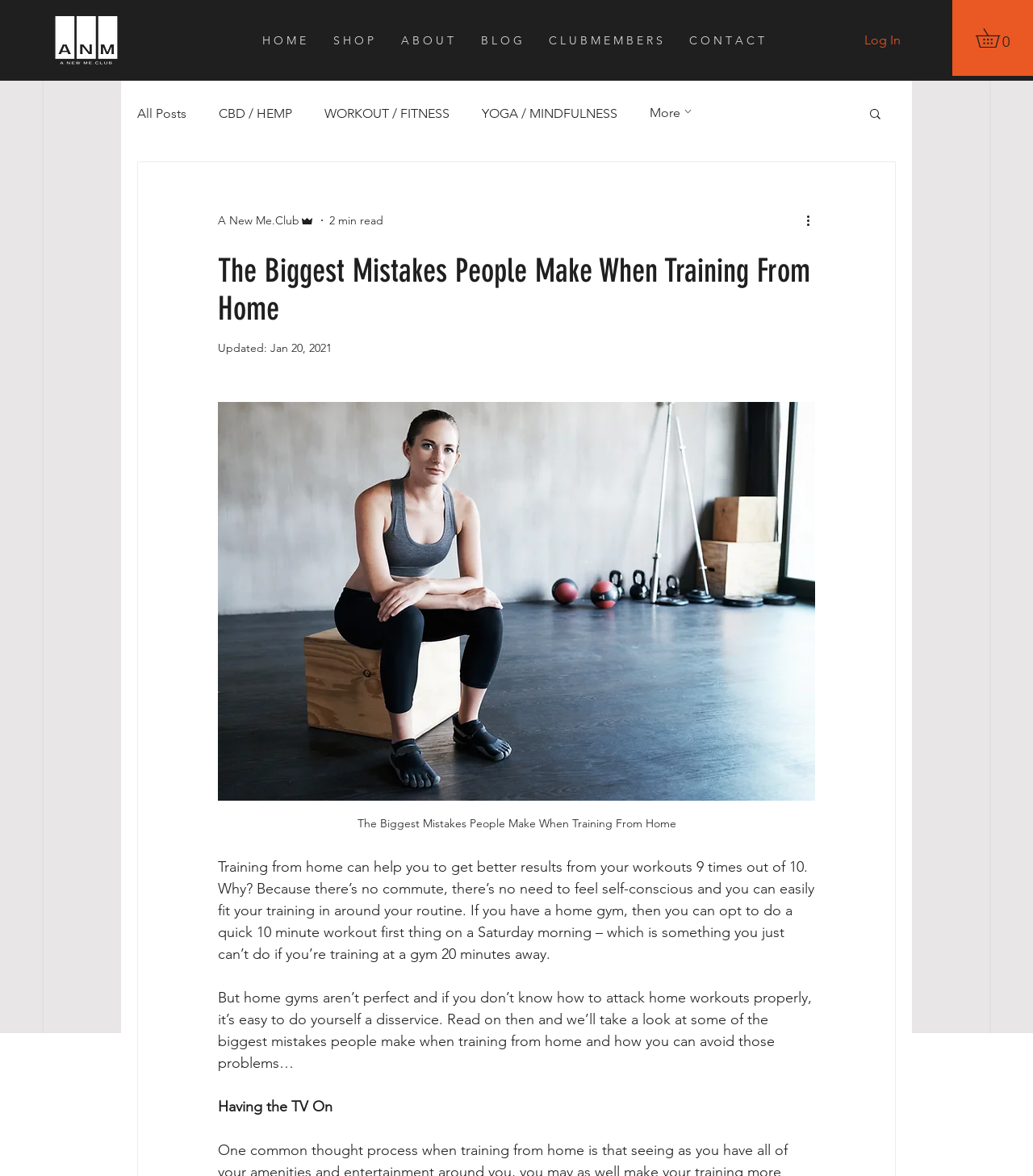Could you highlight the region that needs to be clicked to execute the instruction: "Click the 'Log In' button"?

[0.826, 0.023, 0.883, 0.046]